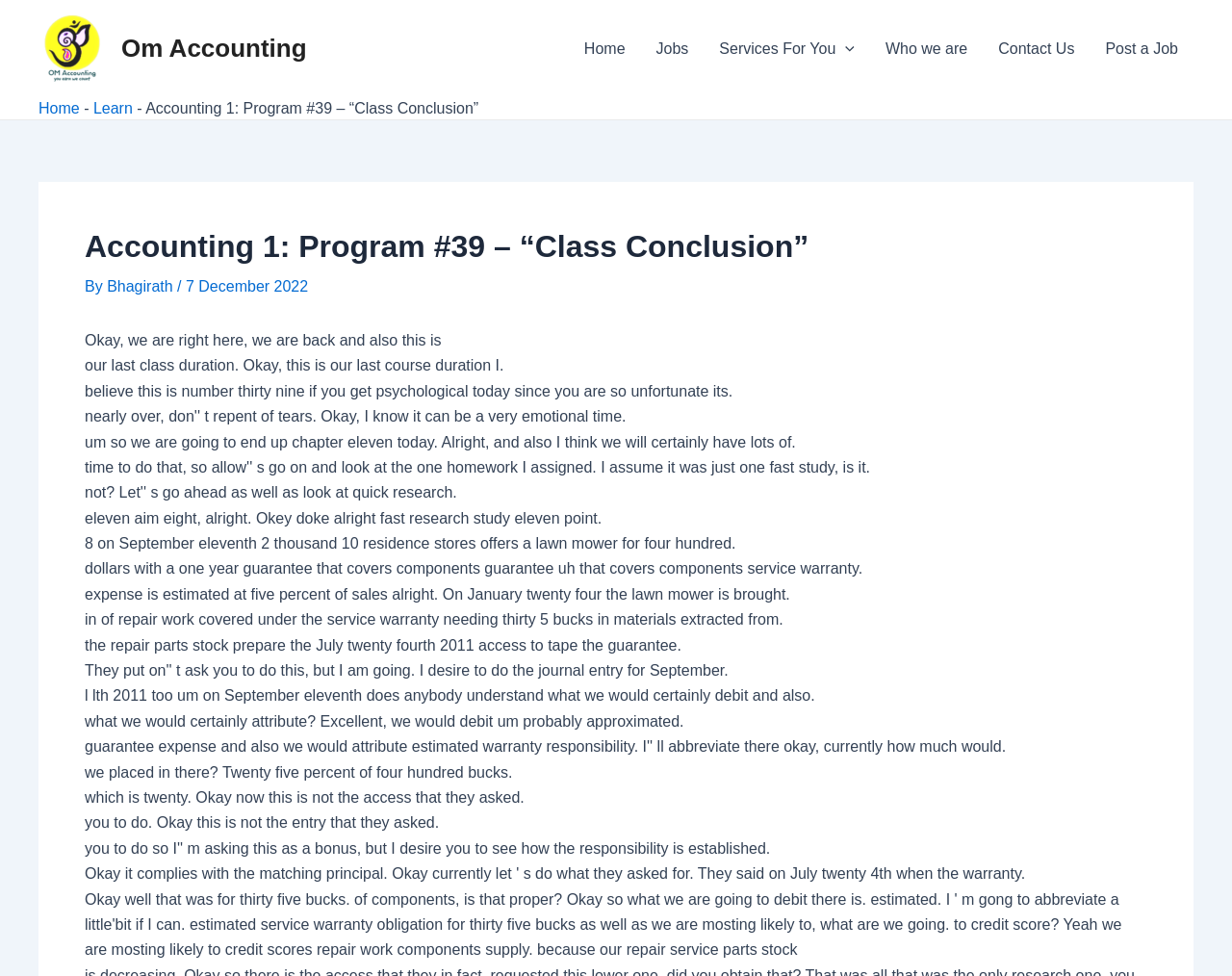Determine the bounding box coordinates for the UI element matching this description: "Post a Job".

[0.885, 0.011, 0.969, 0.09]